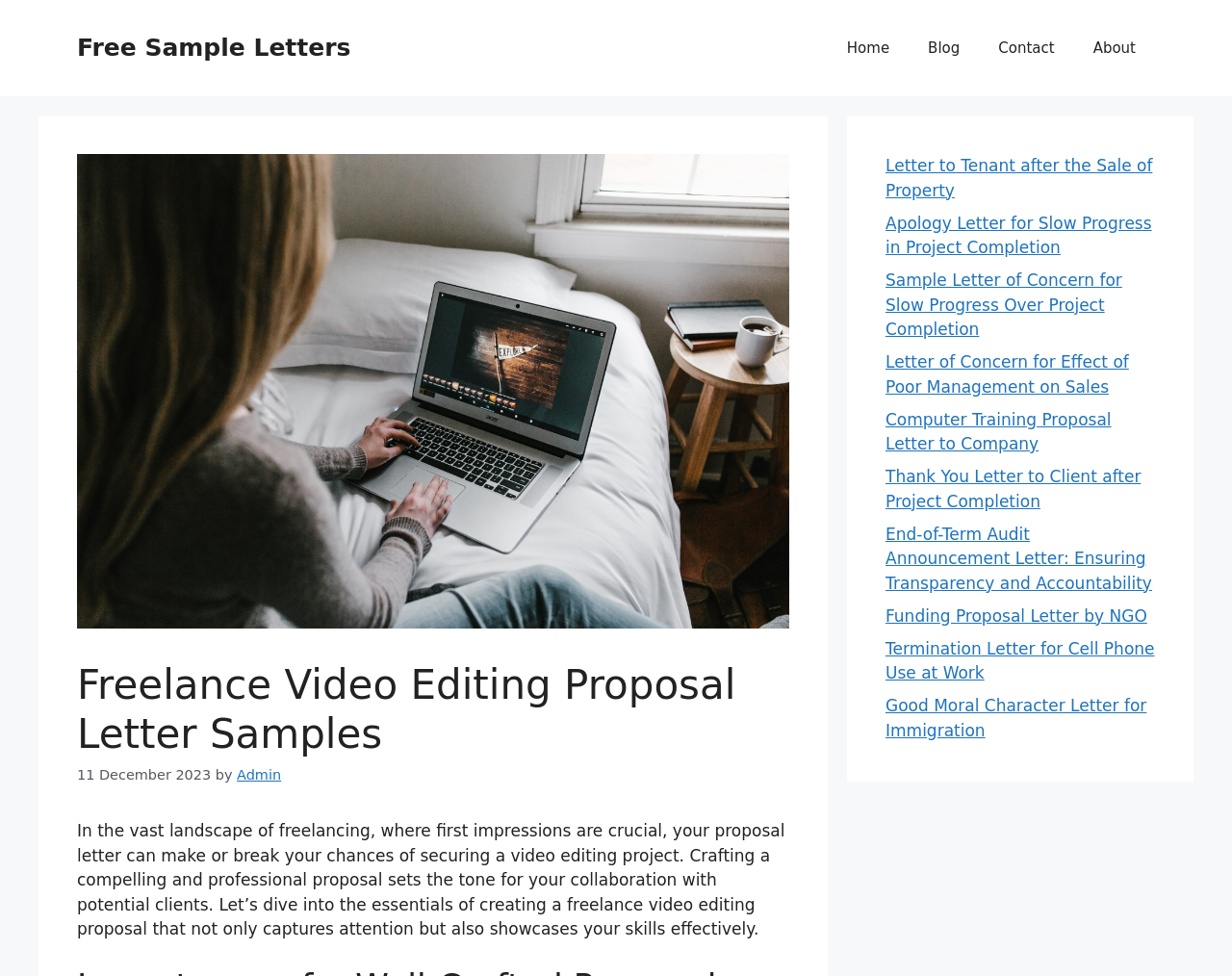Provide the bounding box coordinates of the HTML element described by the text: "Free Sample Letters". The coordinates should be in the format [left, top, right, bottom] with values between 0 and 1.

[0.062, 0.035, 0.285, 0.063]